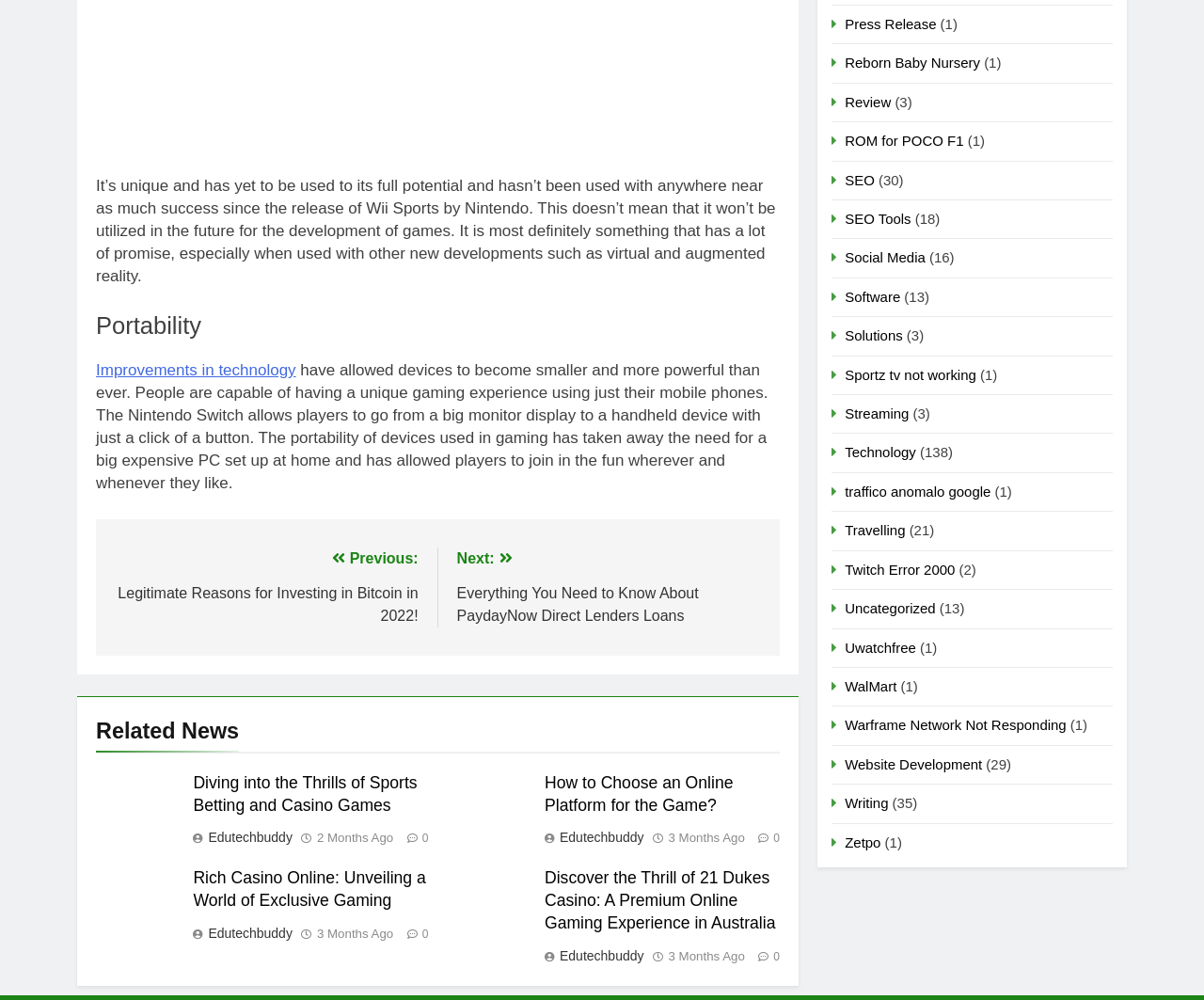With reference to the image, please provide a detailed answer to the following question: What is the category of the link 'Reborn Baby Nursery'?

The link 'Reborn Baby Nursery' is categorized under 'Uncategorized', which is indicated by the link element with a bounding box of [0.702, 0.055, 0.814, 0.071] and the corresponding static text element with a bounding box of [0.814, 0.055, 0.828, 0.071] showing the category as '(1)'.